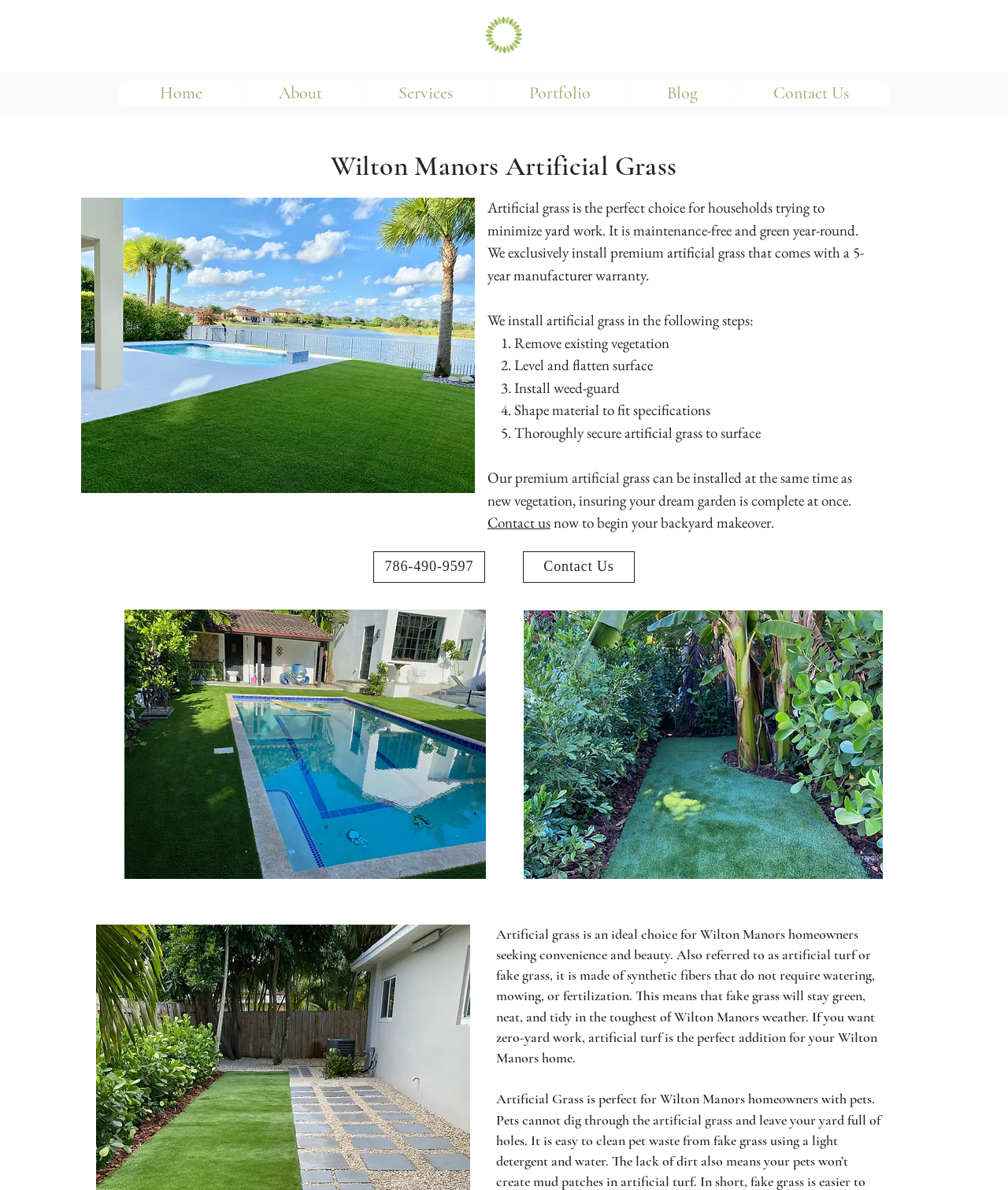Please give a succinct answer to the question in one word or phrase:
What is the benefit of using artificial grass?

Maintenance-free and green year-round